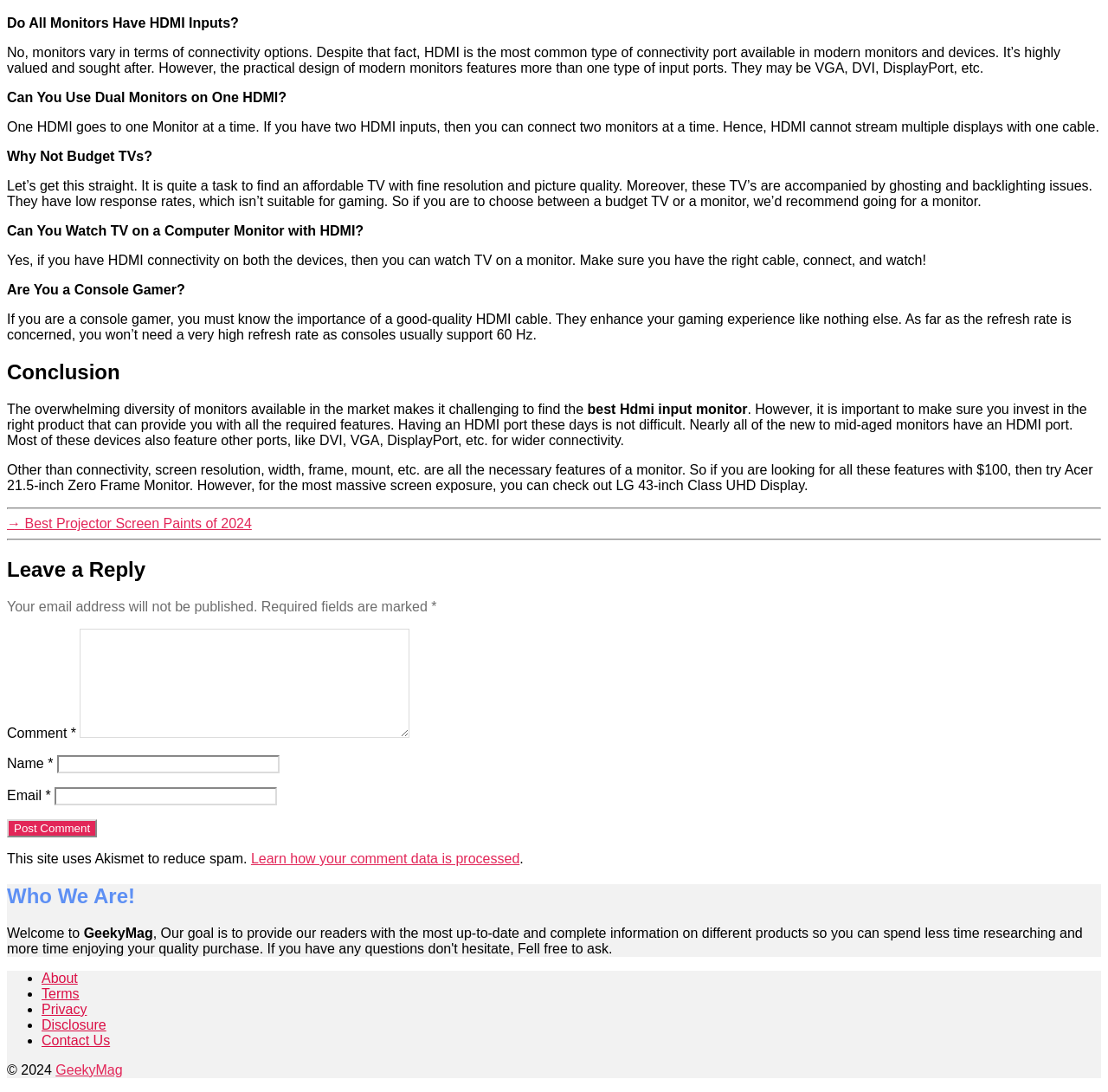Provide the bounding box coordinates for the area that should be clicked to complete the instruction: "Visit the About page".

[0.038, 0.889, 0.07, 0.902]